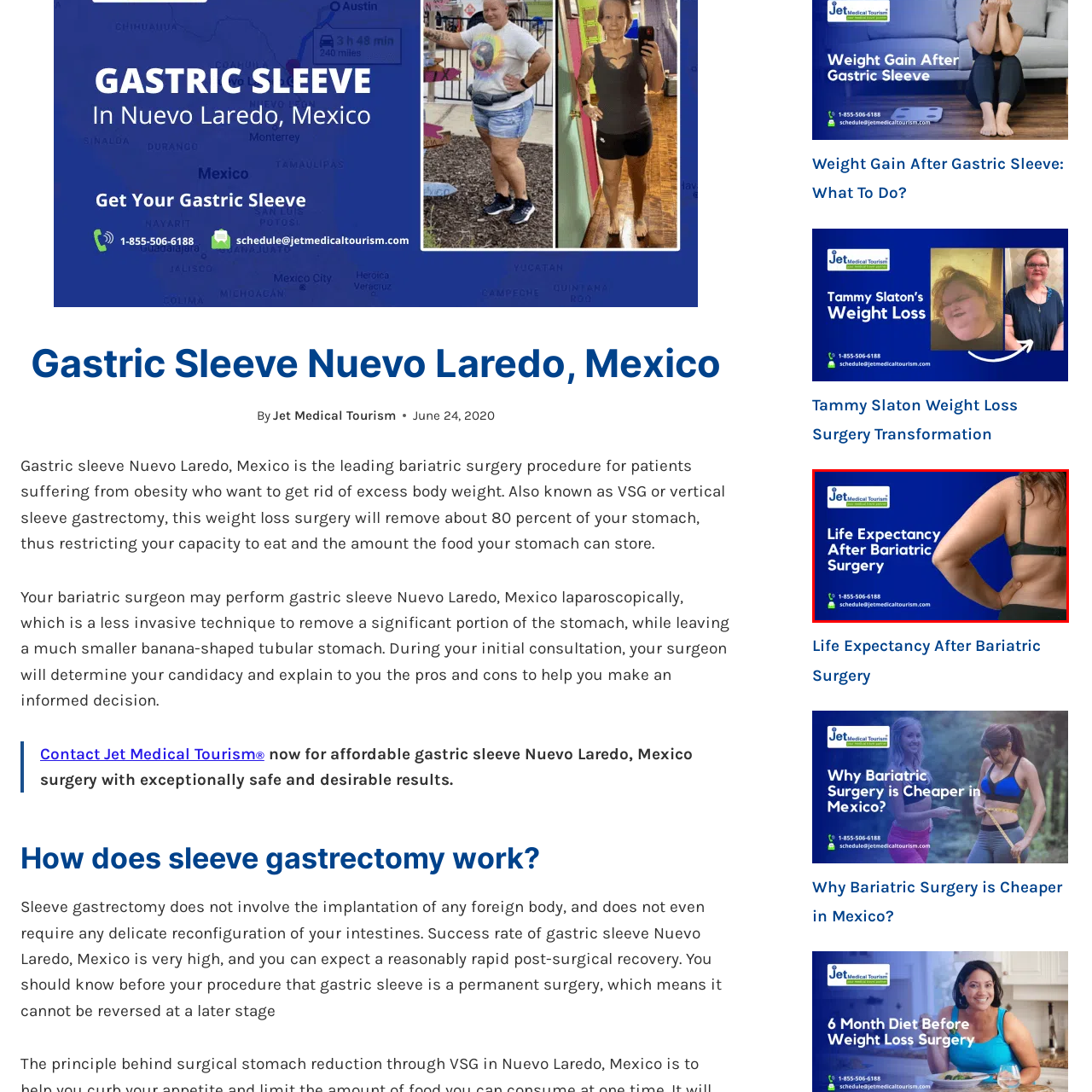View the image surrounded by the red border, Where is Jet Medical Tourism located?
 Answer using a single word or phrase.

Nuevo Laredo, Mexico